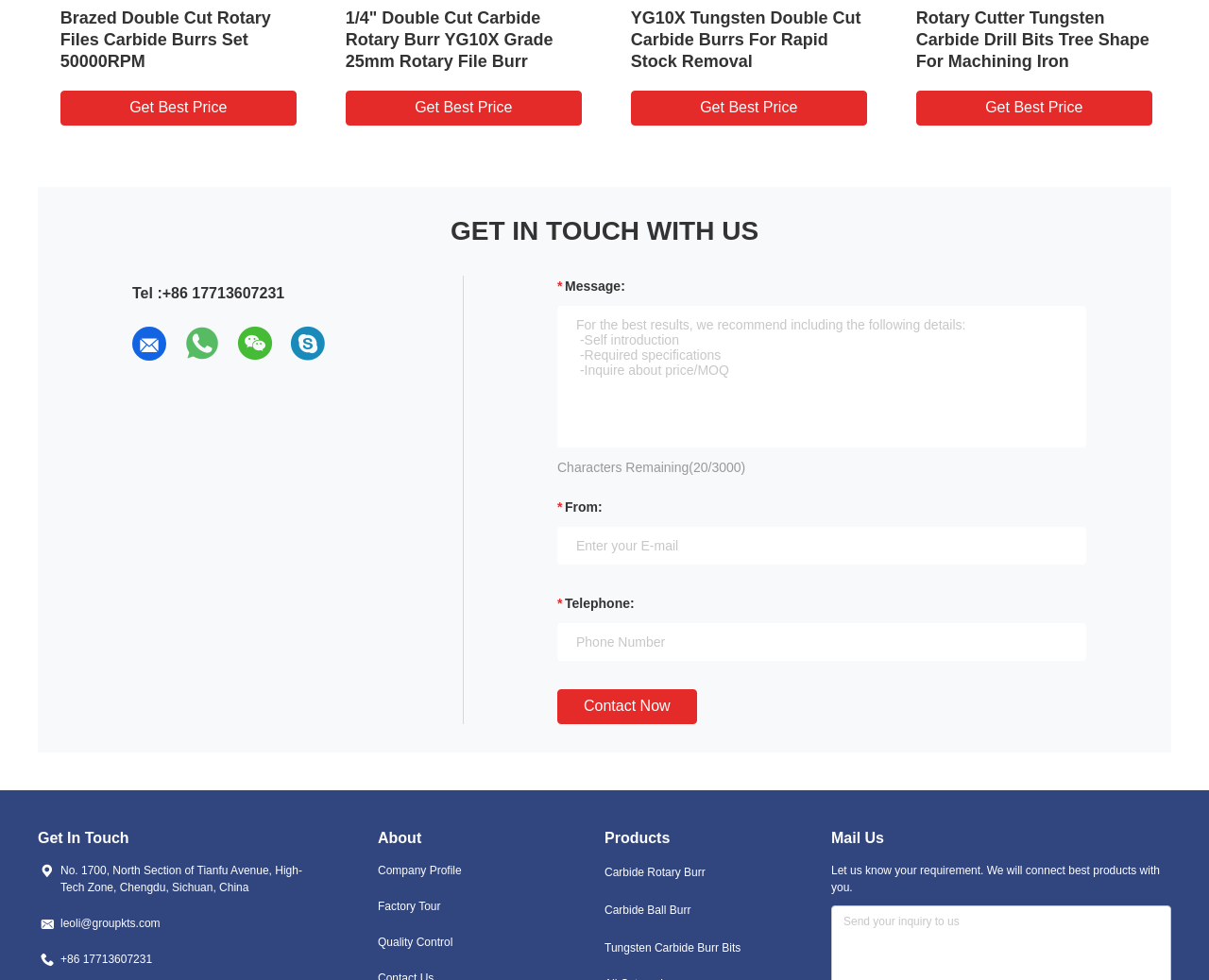Provide the bounding box coordinates of the HTML element described by the text: "Get Best Price".

[0.284, 0.093, 0.48, 0.128]